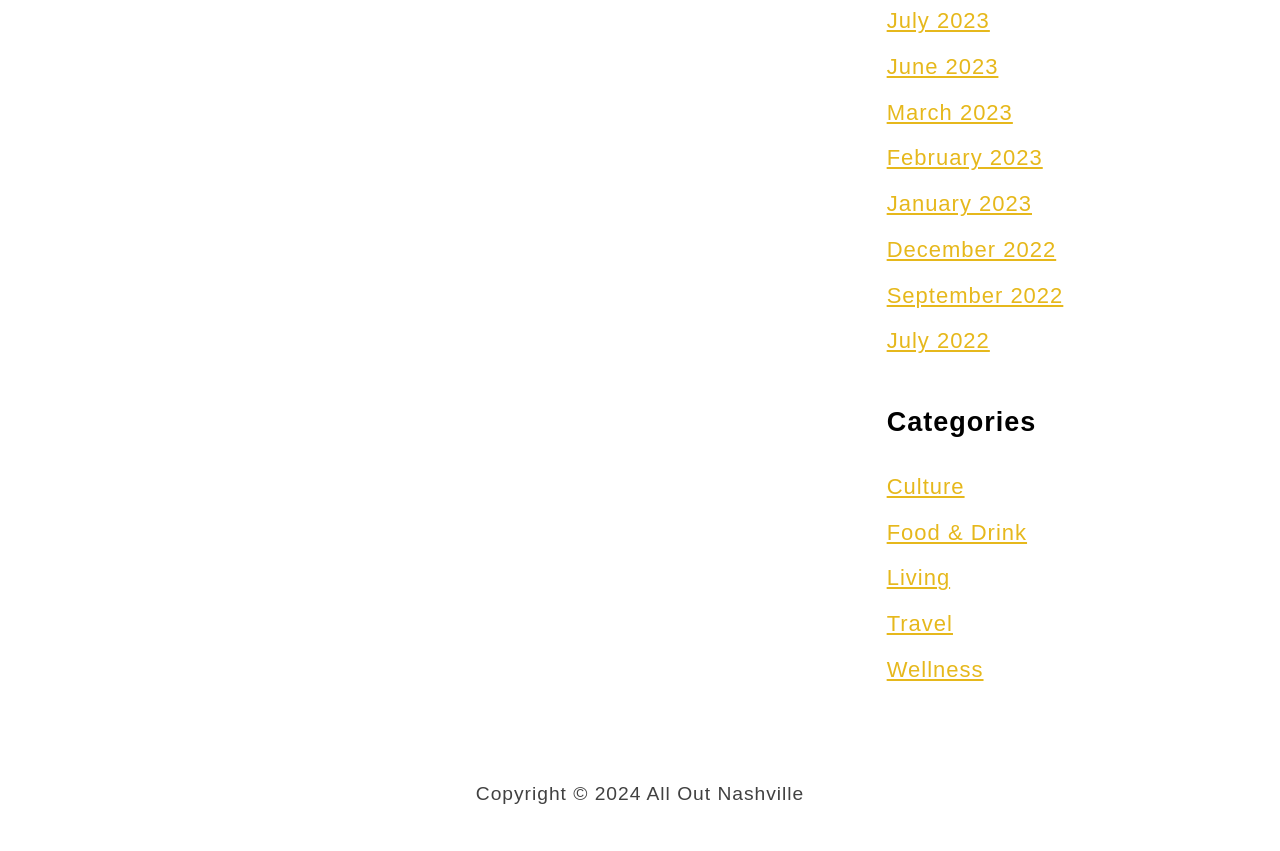What are the categories listed on the webpage? Based on the screenshot, please respond with a single word or phrase.

Culture, Food & Drink, etc.